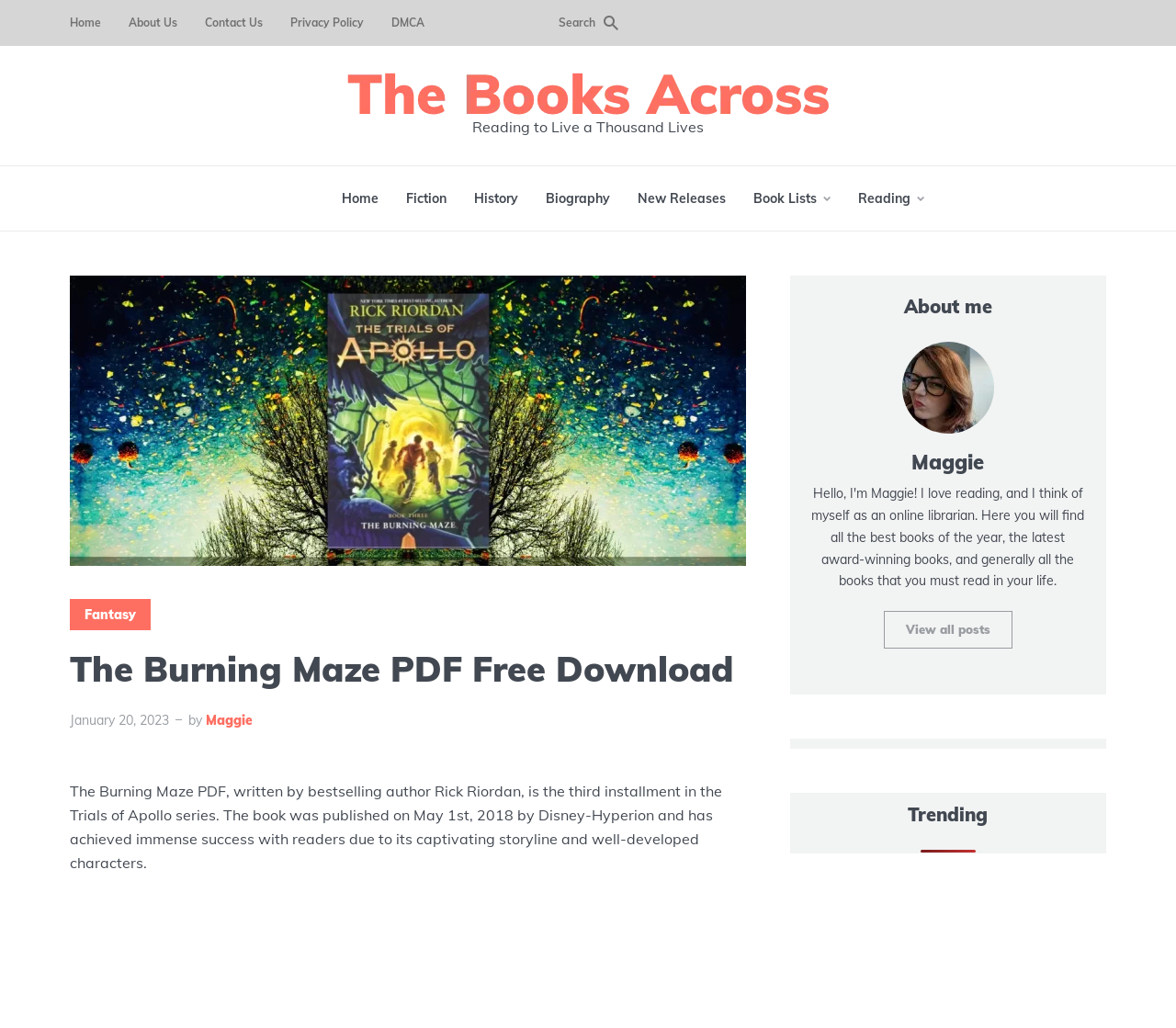Respond with a single word or short phrase to the following question: 
What is the name of the book?

The Burning Maze